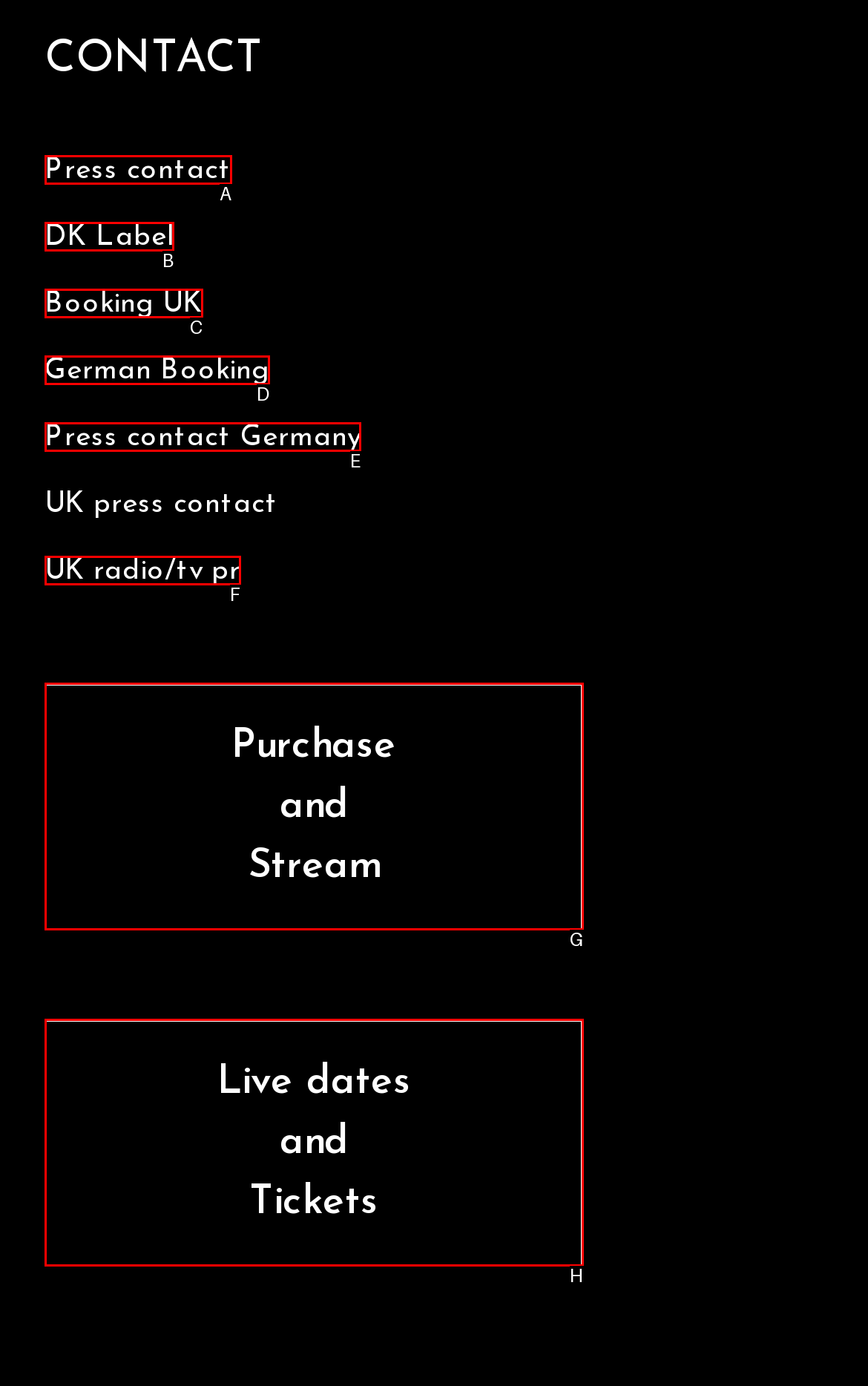Identify the letter of the UI element that fits the description: Live dates and Tickets
Respond with the letter of the option directly.

H